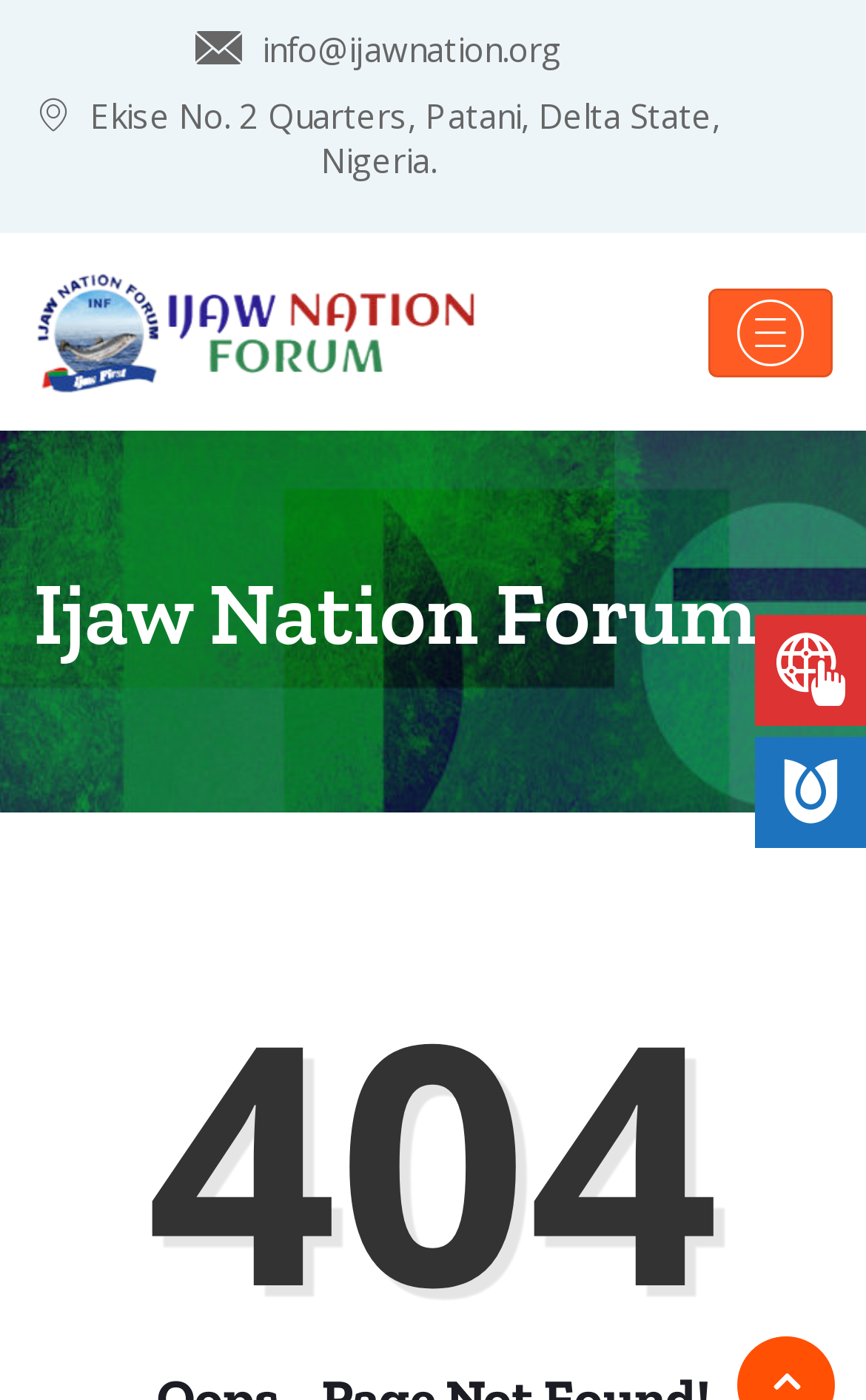Please predict the bounding box coordinates (top-left x, top-left y, bottom-right x, bottom-right y) for the UI element in the screenshot that fits the description: aria-label="Toggle navigation"

[0.818, 0.205, 0.962, 0.269]